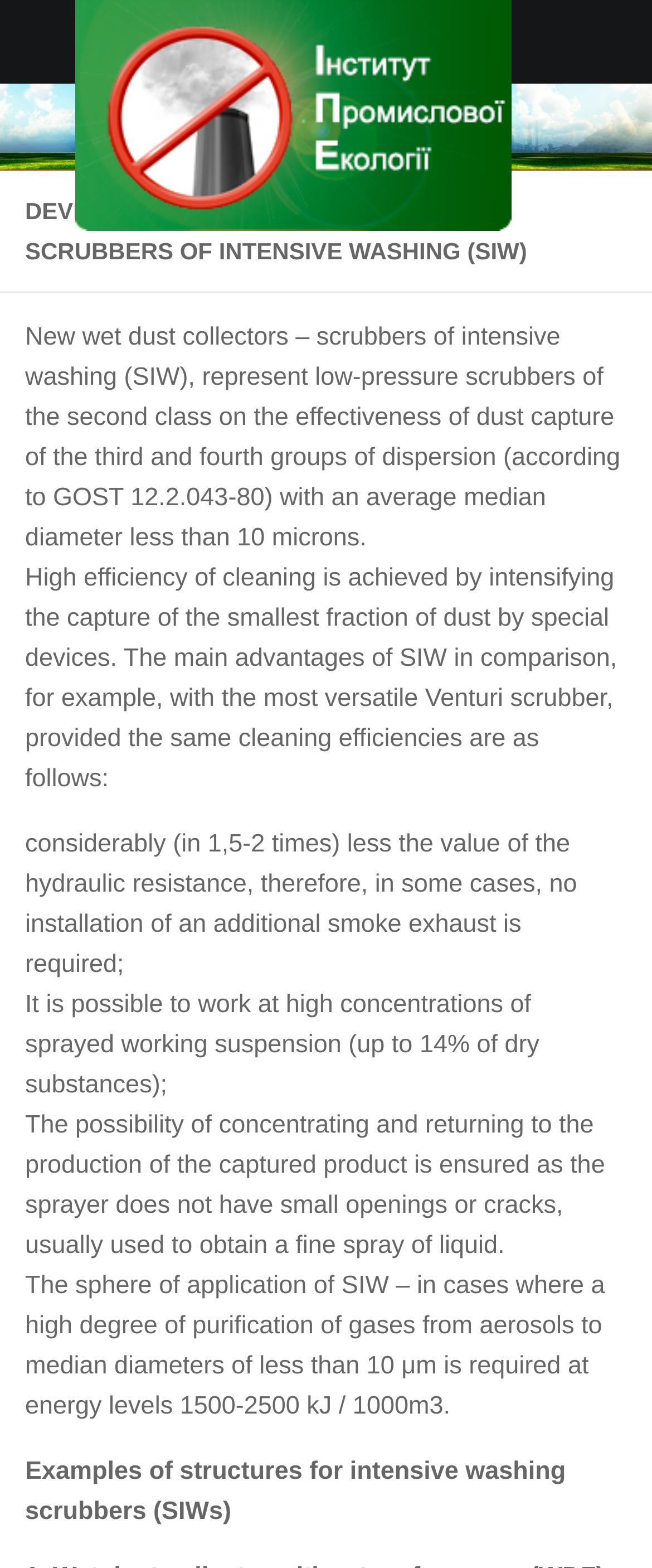Locate the bounding box coordinates of the element that should be clicked to fulfill the instruction: "Switch to the English version".

[0.0, 0.521, 1.0, 0.56]